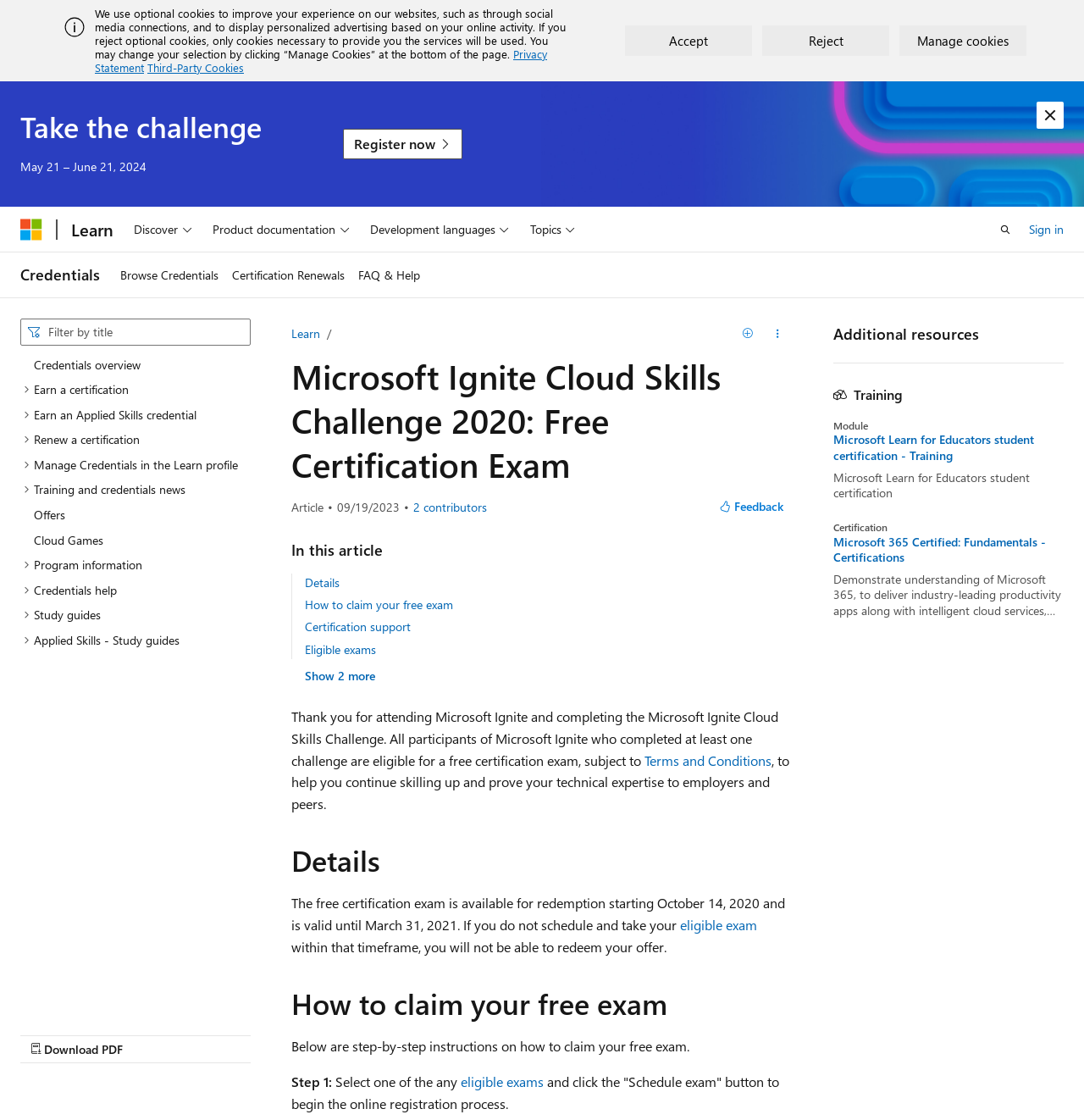Specify the bounding box coordinates of the element's area that should be clicked to execute the given instruction: "Click the link '1137'". The coordinates should be four float numbers between 0 and 1, i.e., [left, top, right, bottom].

None